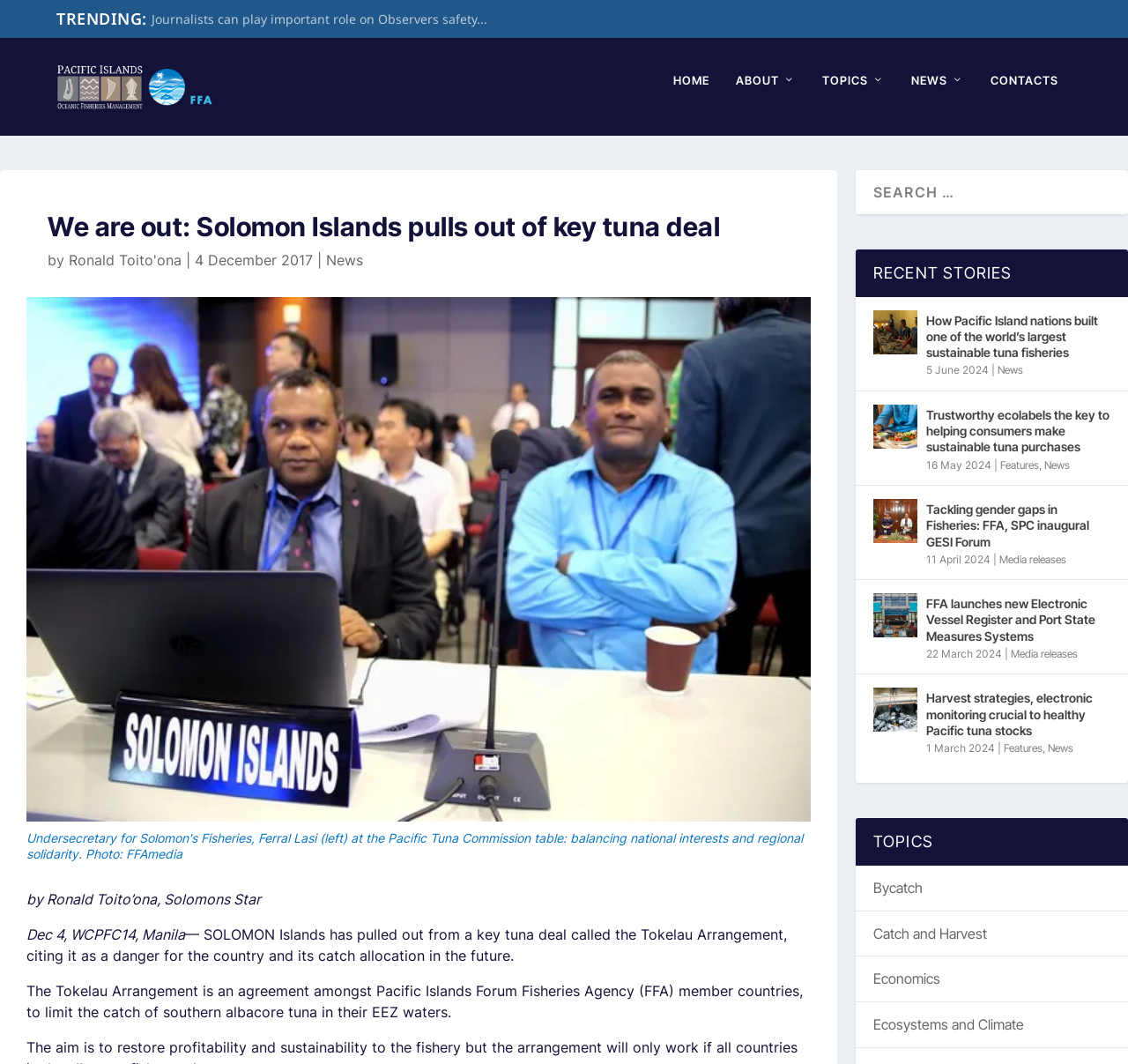Using the description "March 24, 2023March 13, 2024", locate and provide the bounding box of the UI element.

None